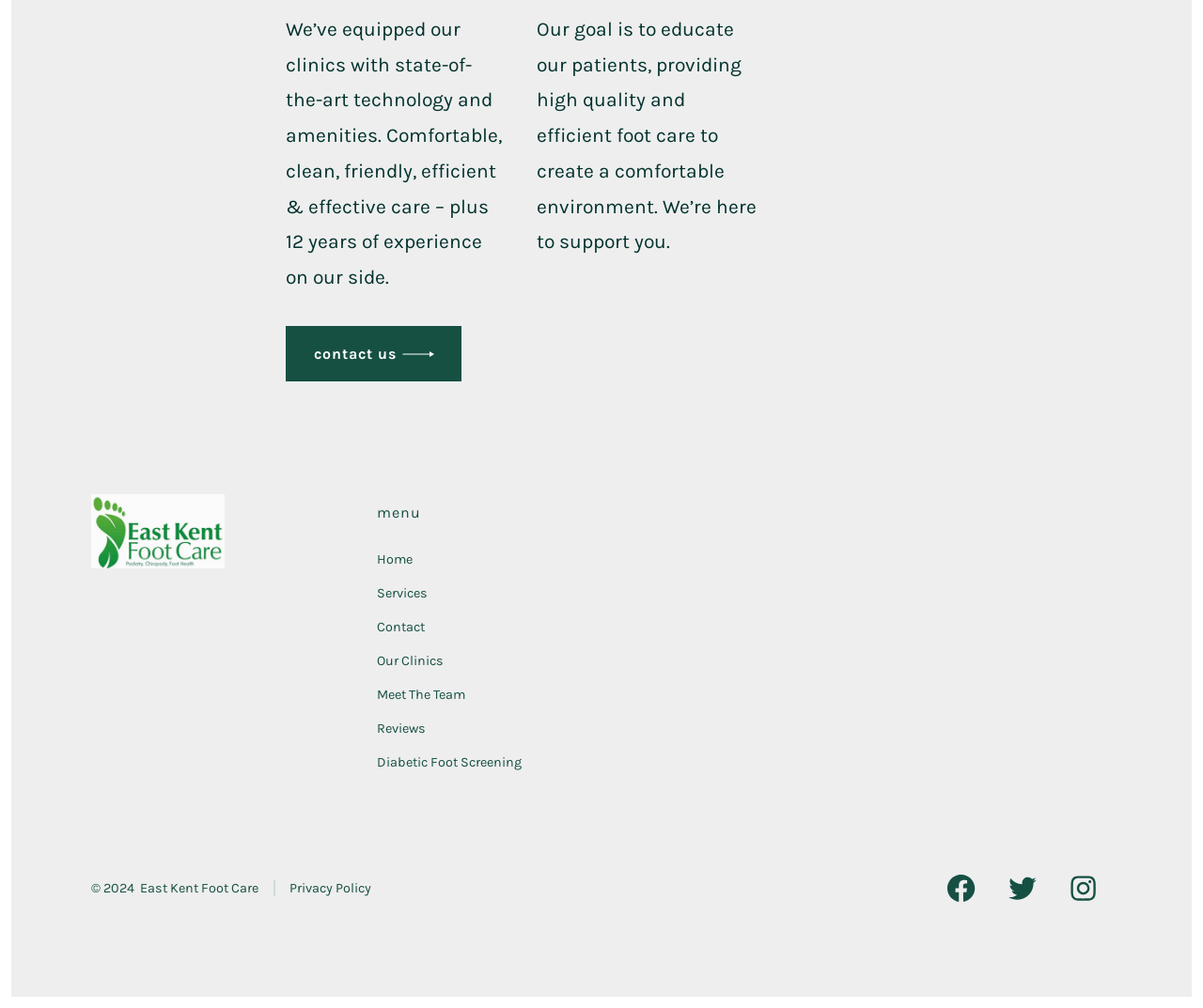Identify the bounding box coordinates for the element that needs to be clicked to fulfill this instruction: "open privacy policy". Provide the coordinates in the format of four float numbers between 0 and 1: [left, top, right, bottom].

[0.228, 0.873, 0.309, 0.889]